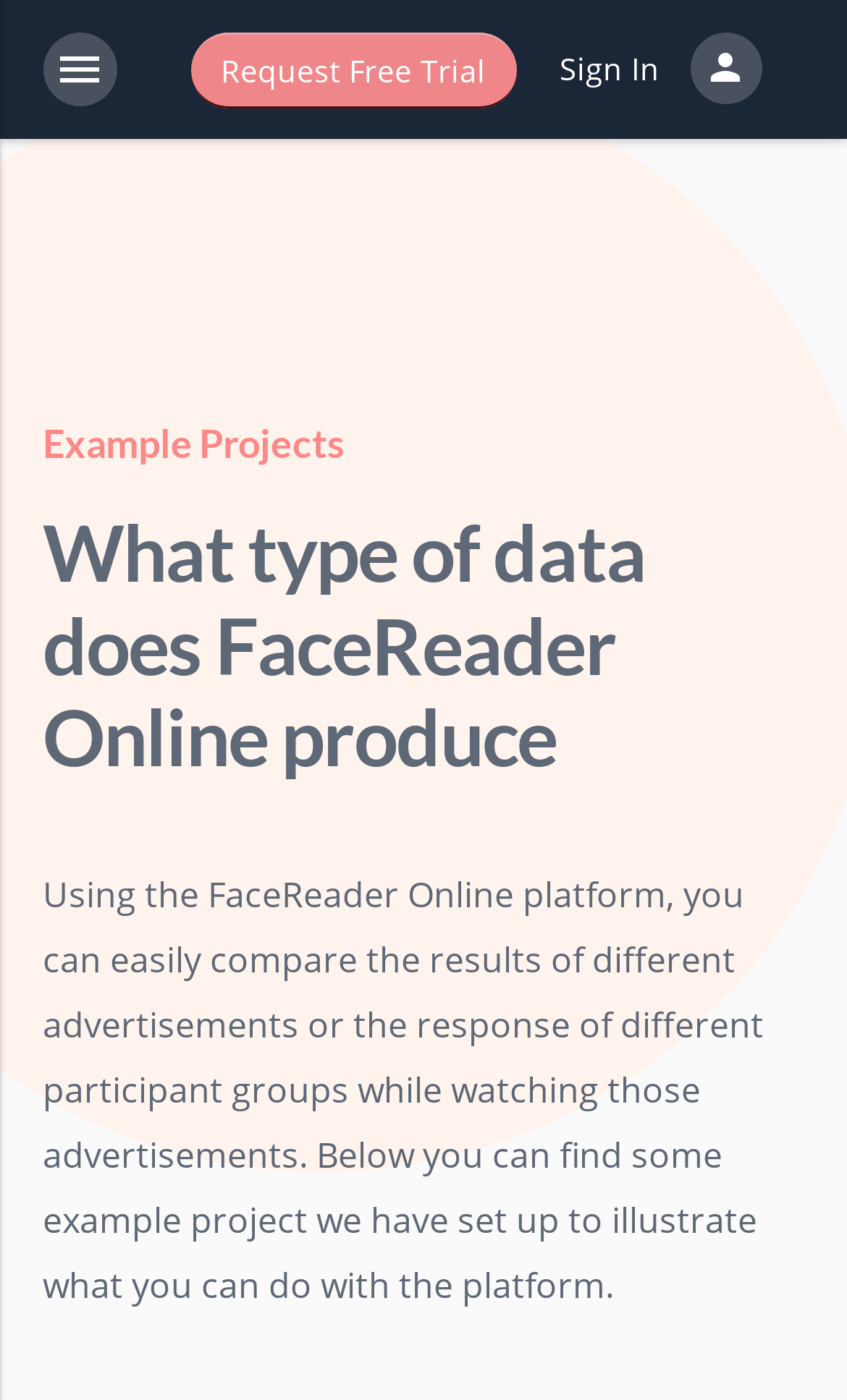Answer this question using a single word or a brief phrase:
How can FaceReader Online be accessed?

Request Free Trial or Sign In